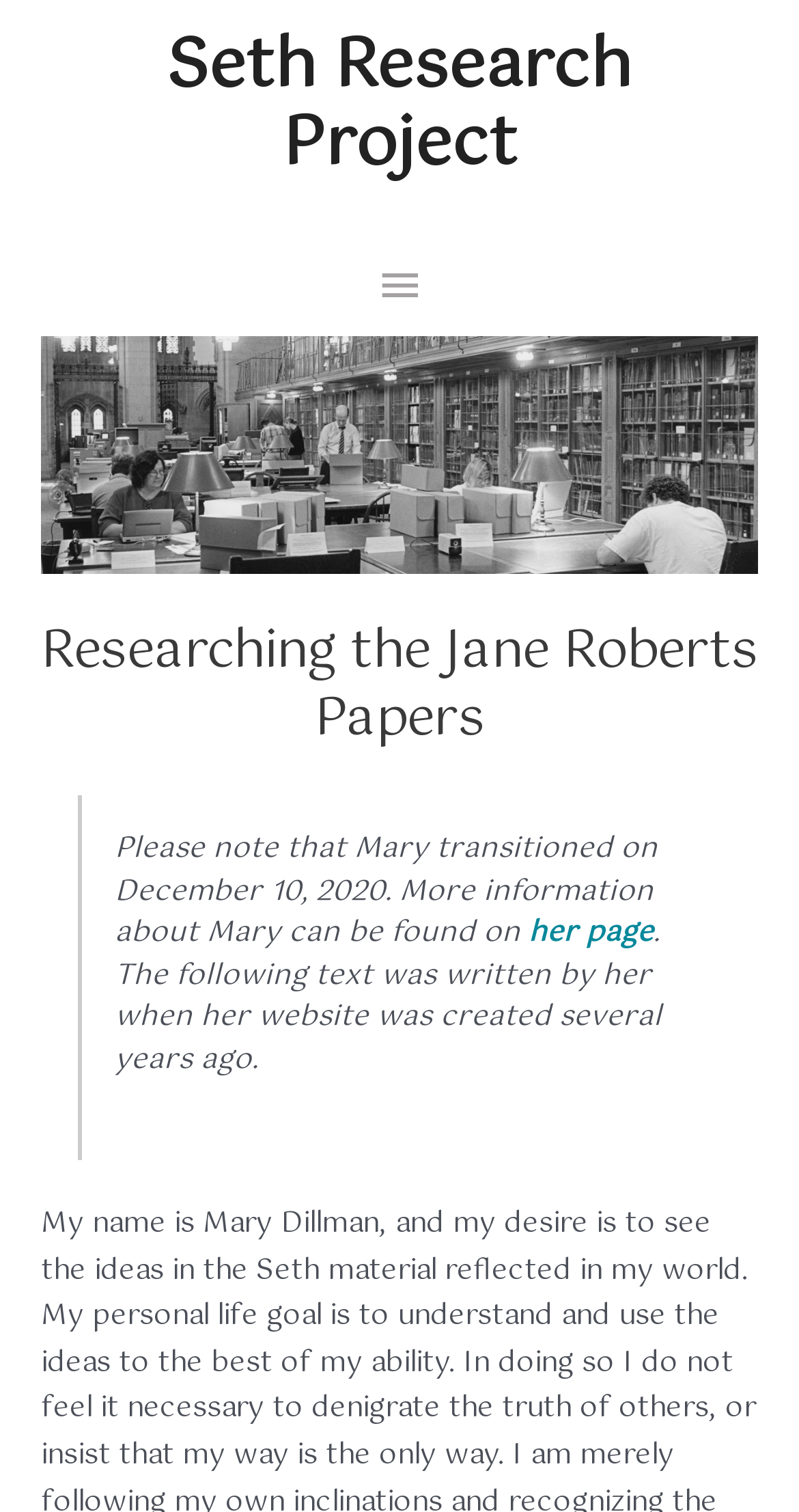Provide the bounding box coordinates of the UI element that matches the description: "Main Menu".

[0.441, 0.156, 0.559, 0.222]